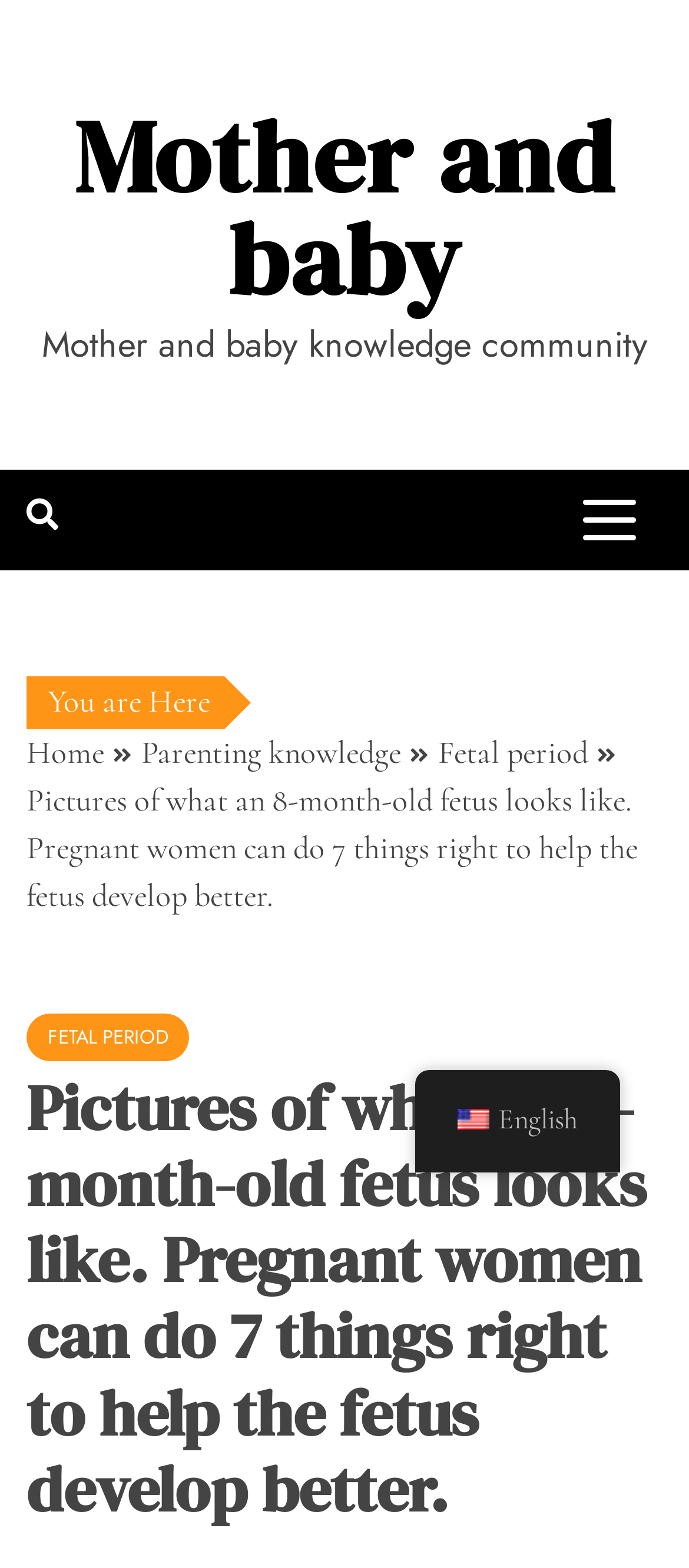Use a single word or phrase to answer the following:
What is the language of the webpage?

English